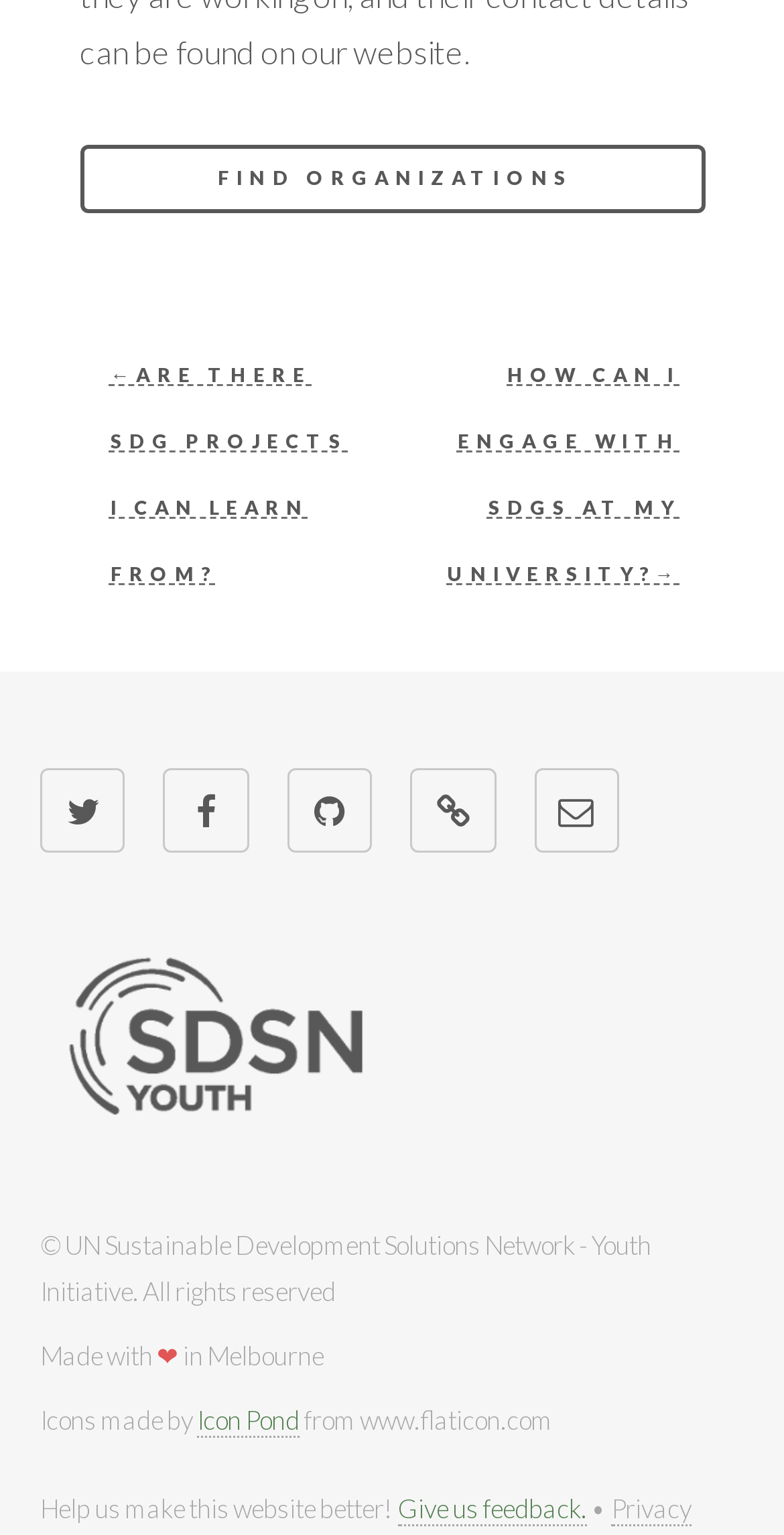Please determine the bounding box coordinates of the element's region to click for the following instruction: "check Somerville".

None